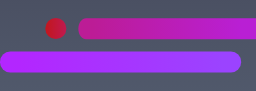What is the theme hinted at by the design?
Craft a detailed and extensive response to the question.

The caption suggests that the design 'possibly hint[s] at themes of communication, connection, or dynamic content delivery', implying that the theme hinted at by the design is related to communication or connection.